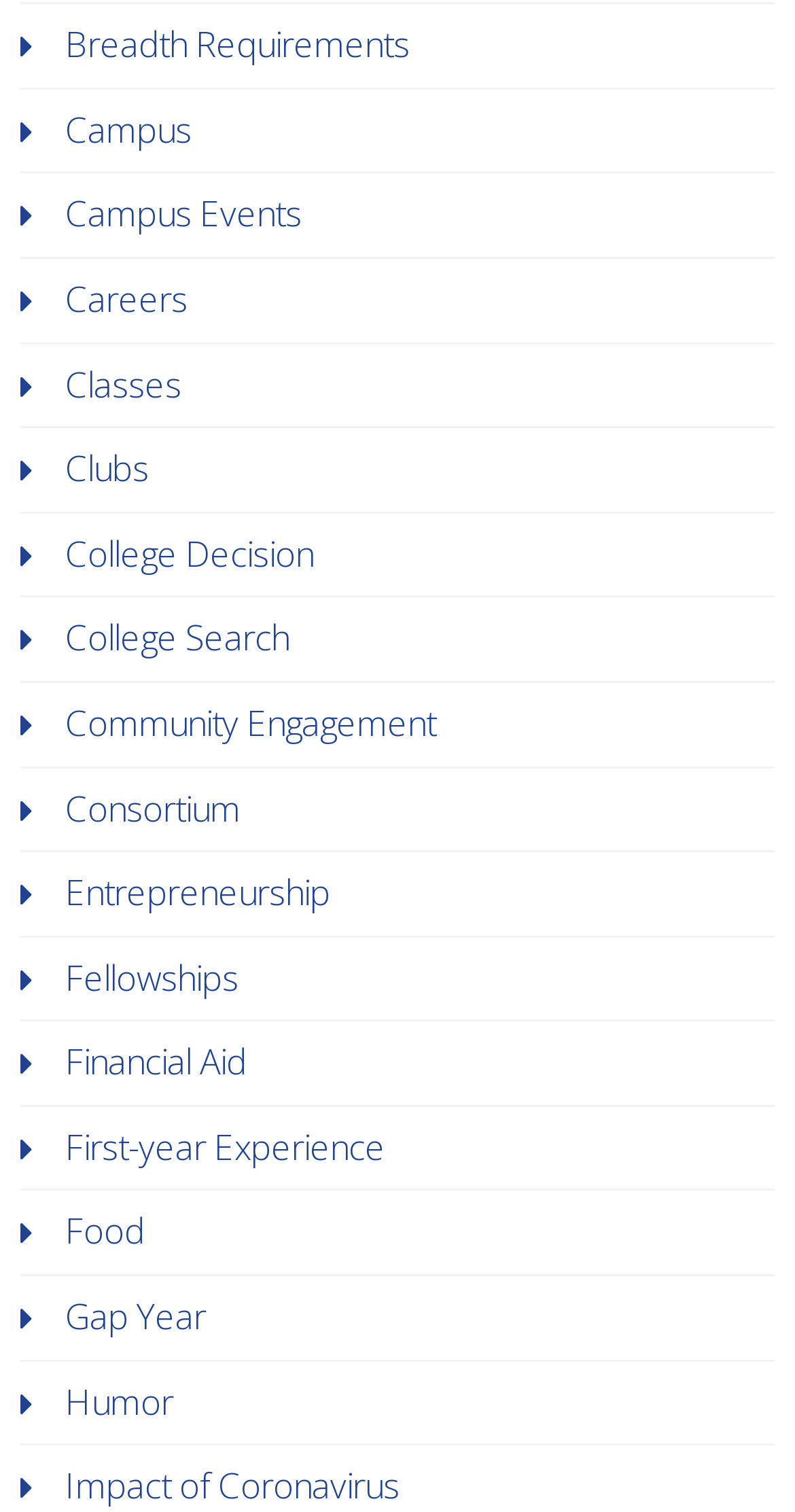Kindly provide the bounding box coordinates of the section you need to click on to fulfill the given instruction: "Learn about College Decision".

[0.082, 0.35, 0.395, 0.381]